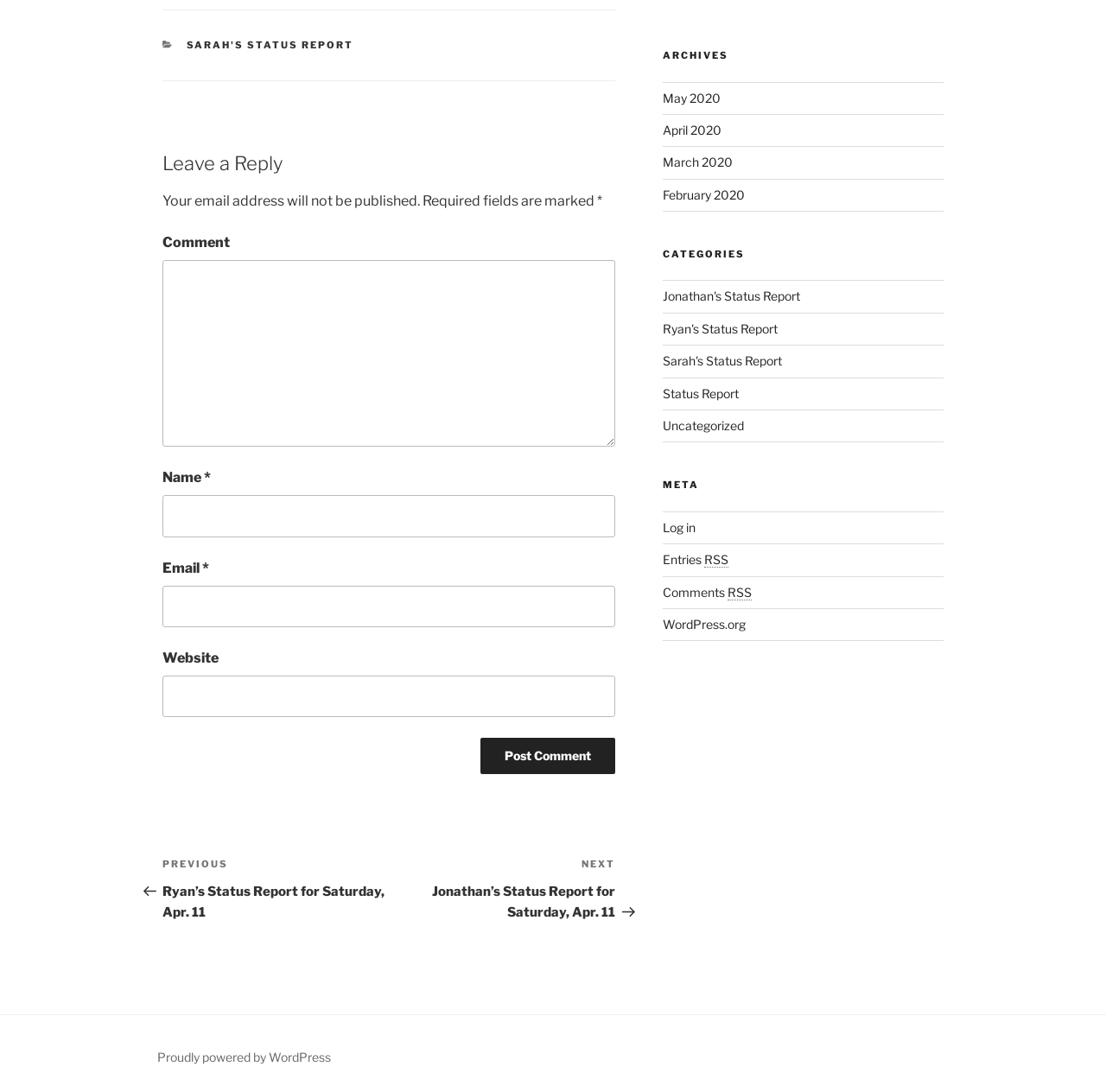Using the description "Ryan's Status Report", locate and provide the bounding box of the UI element.

[0.599, 0.294, 0.703, 0.308]